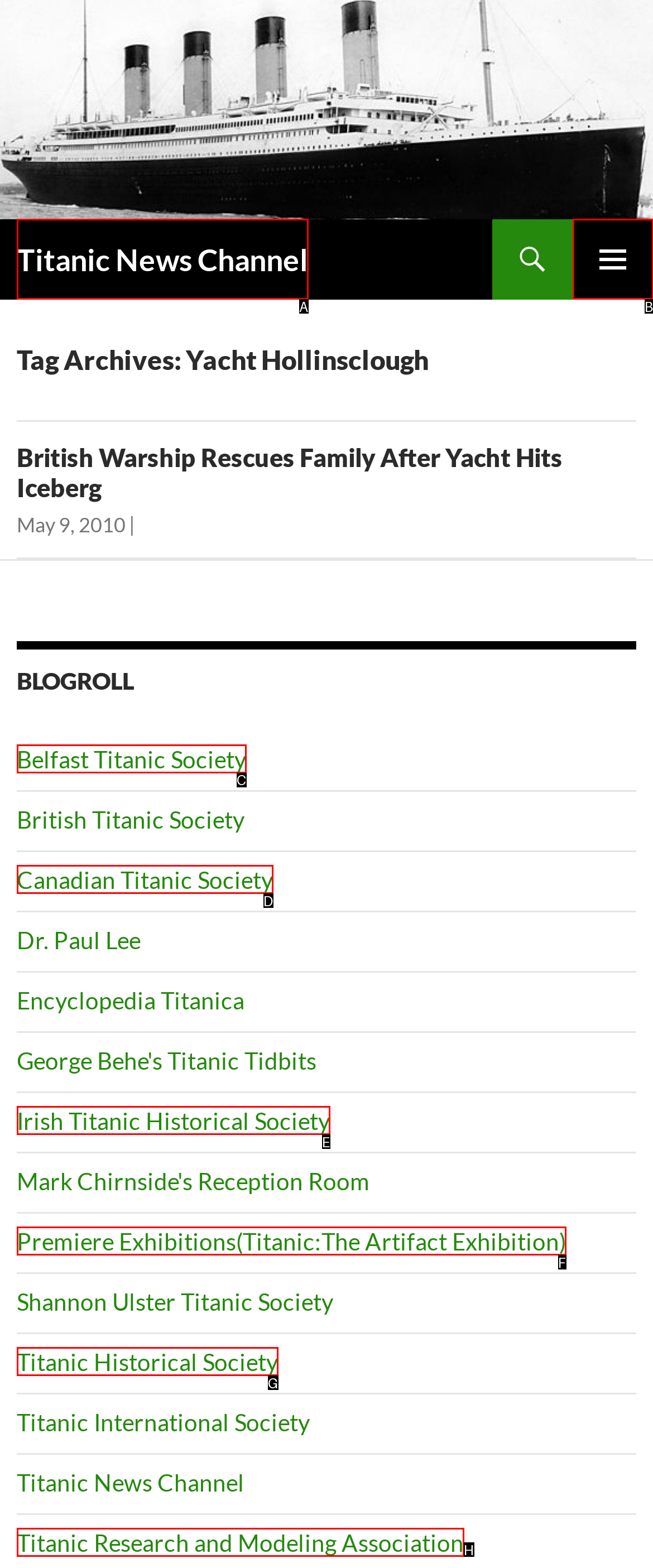Point out the letter of the HTML element you should click on to execute the task: Check Facebook
Reply with the letter from the given options.

None